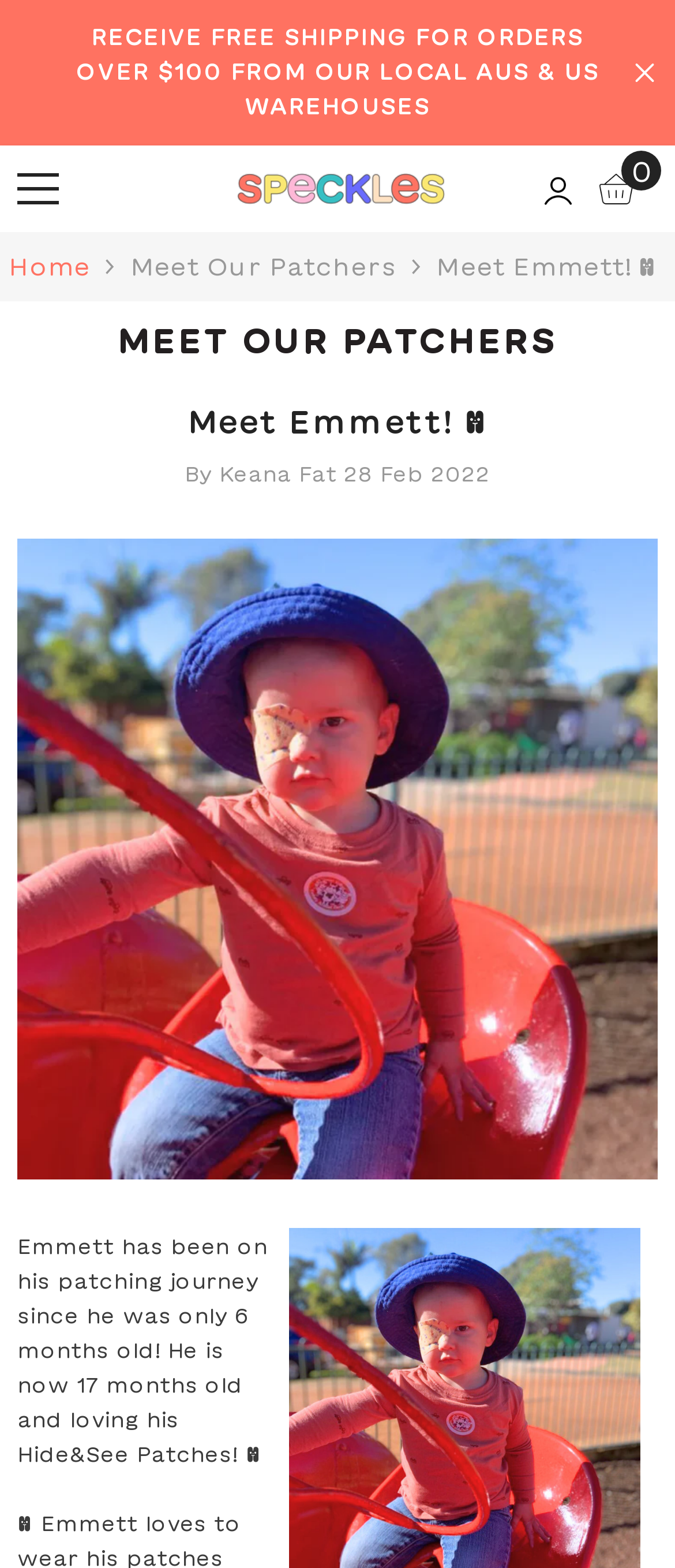Extract the bounding box coordinates for the HTML element that matches this description: "aria-label="menu"". The coordinates should be four float numbers between 0 and 1, i.e., [left, top, right, bottom].

[0.026, 0.107, 0.087, 0.134]